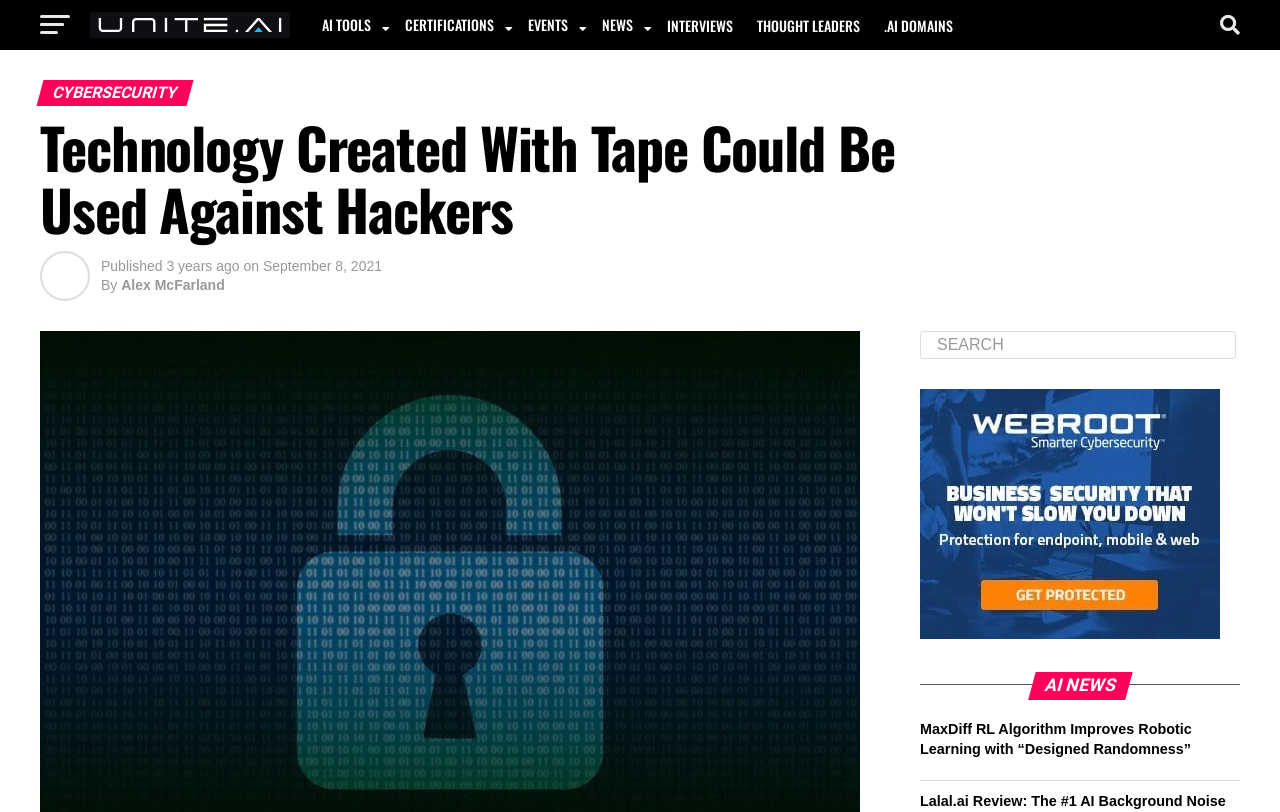What is the topic of the linked article?
Based on the image, respond with a single word or phrase.

MaxDiff RL Algorithm